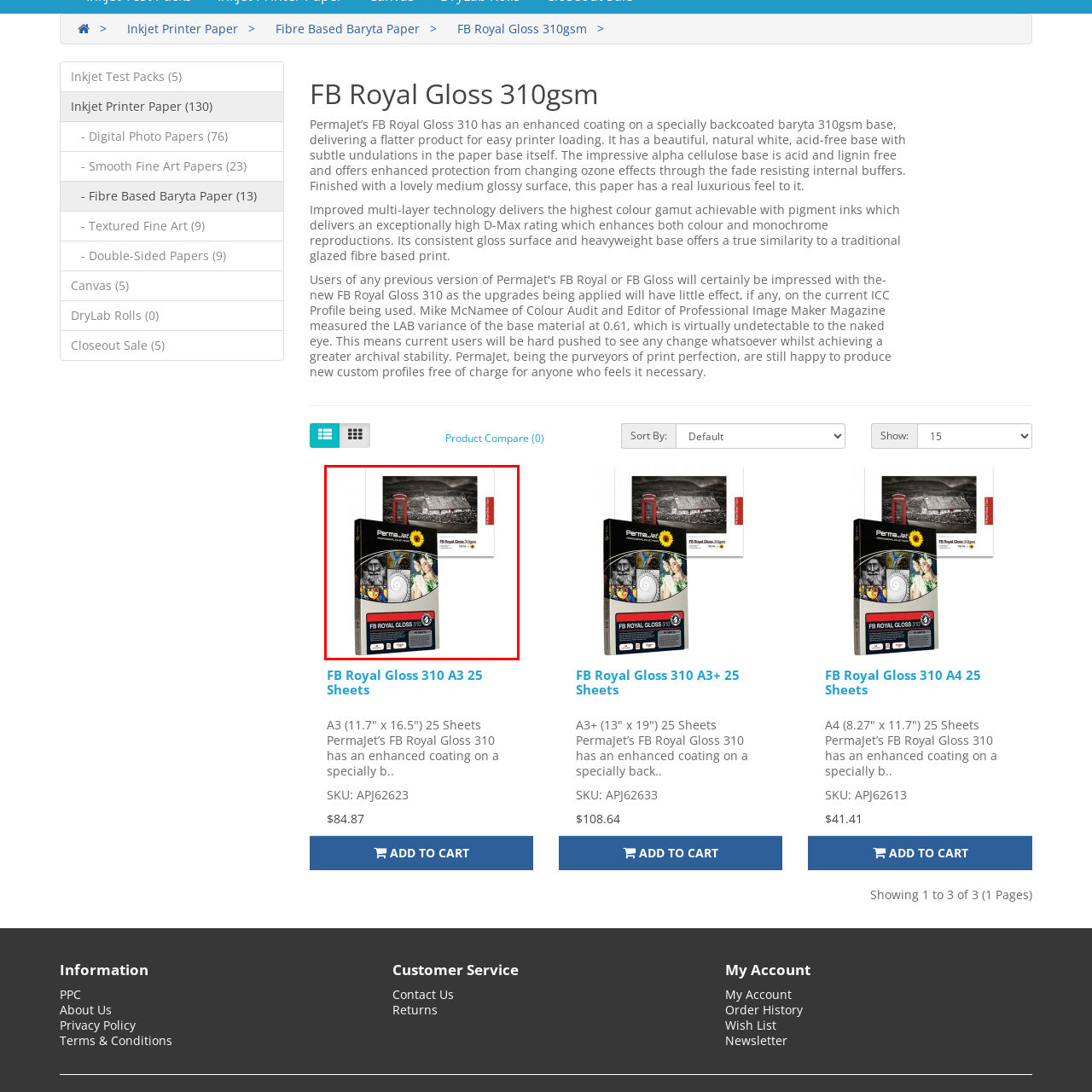Please review the portion of the image contained within the red boundary and provide a detailed answer to the subsequent question, referencing the image: What is the subject of the sample print?

The sample print in the background of the image showcases a picturesque scene that includes a classic red telephone box and a serene landscape, which is used to illustrate the paper's capability to enhance photographic details and color depth.